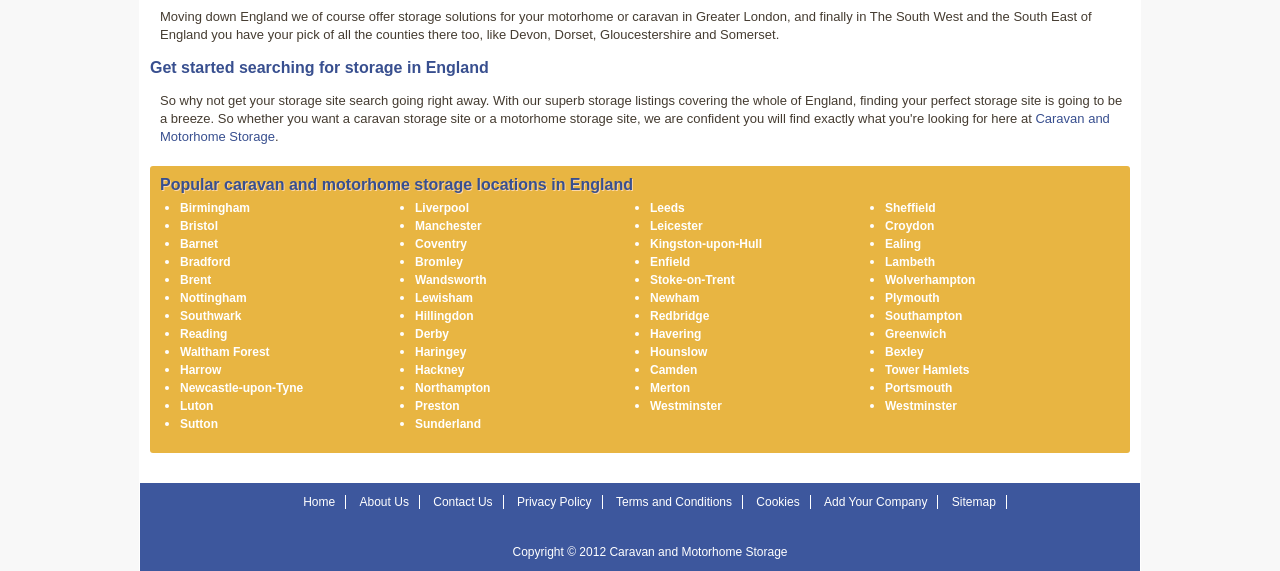Determine the bounding box coordinates of the section to be clicked to follow the instruction: "search for something". The coordinates should be given as four float numbers between 0 and 1, formatted as [left, top, right, bottom].

None